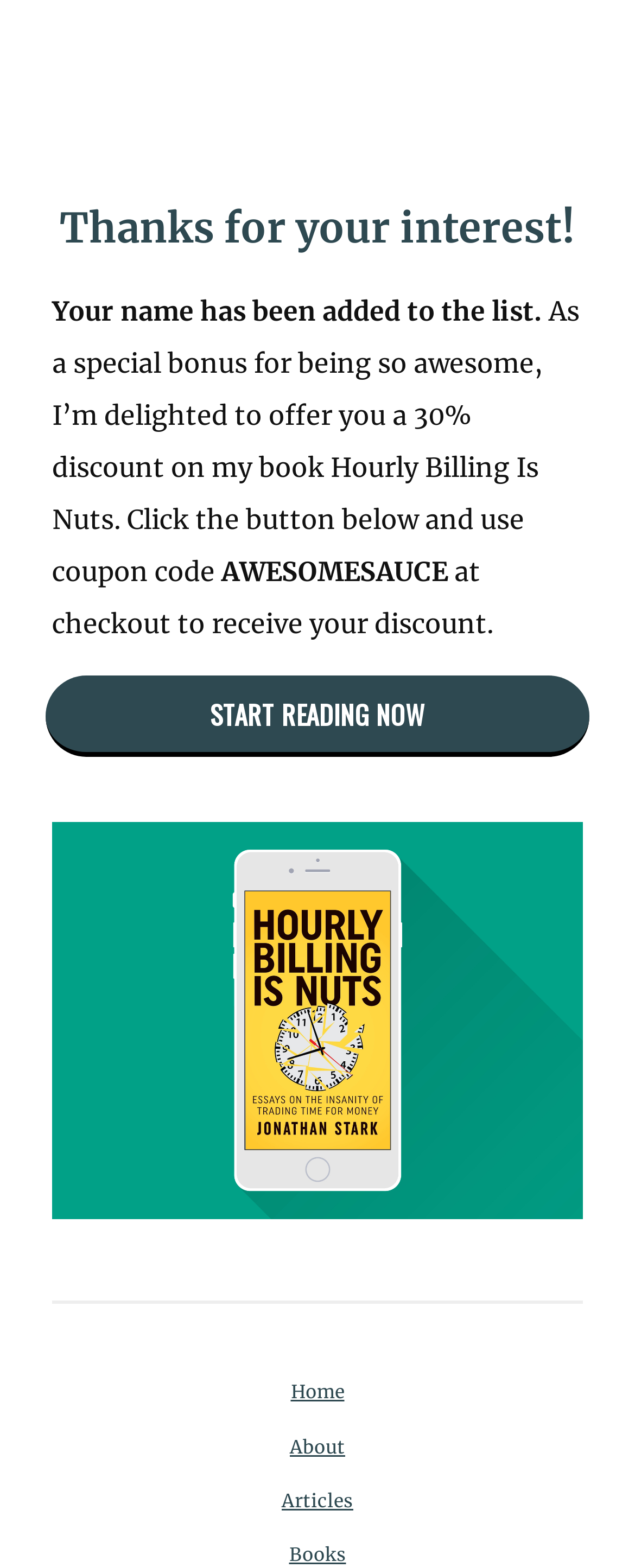Using the element description: "Start Reading Now", determine the bounding box coordinates for the specified UI element. The coordinates should be four float numbers between 0 and 1, [left, top, right, bottom].

[0.072, 0.431, 0.928, 0.482]